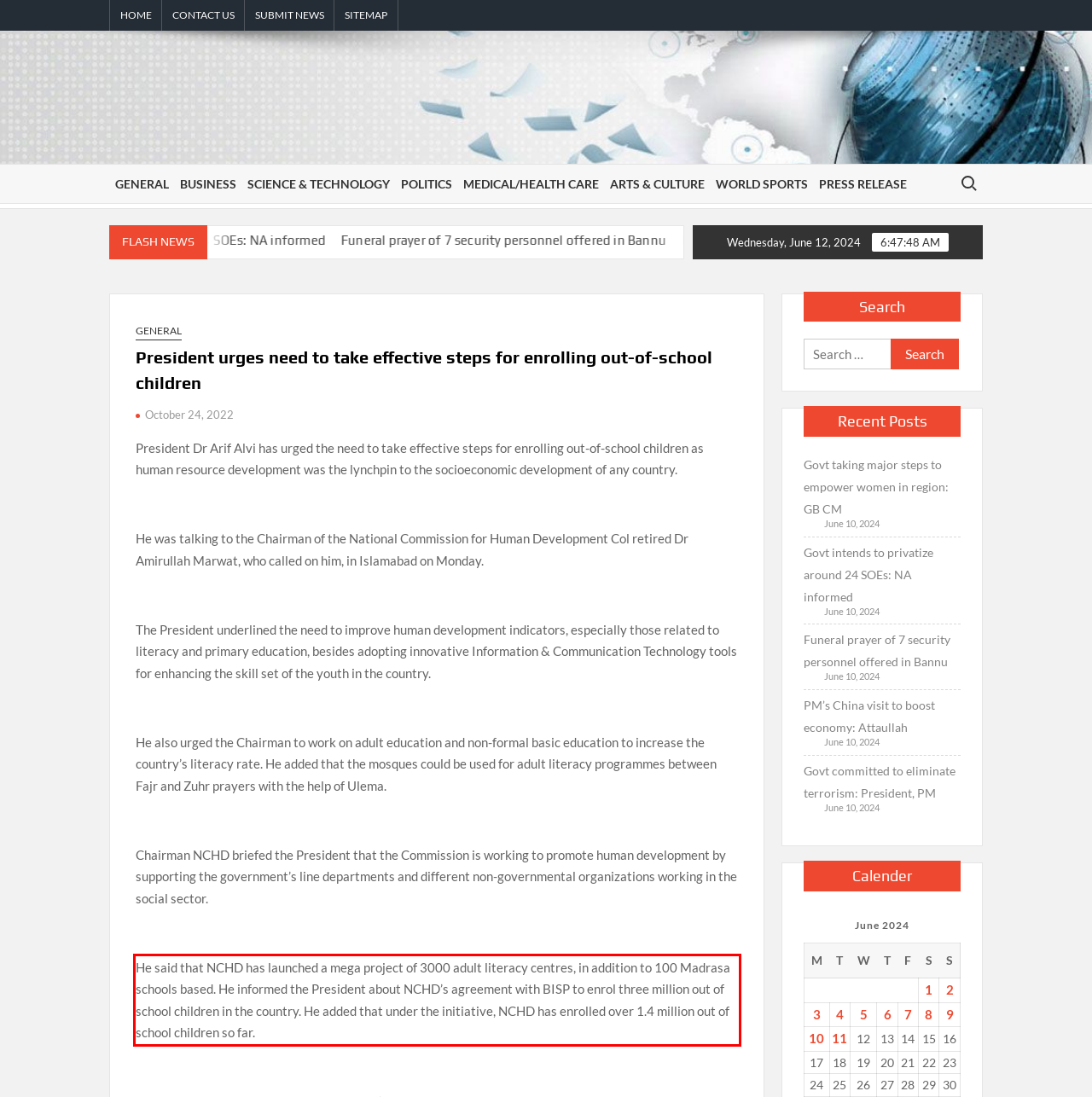Using the provided screenshot of a webpage, recognize and generate the text found within the red rectangle bounding box.

He said that NCHD has launched a mega project of 3000 adult literacy centres, in addition to 100 Madrasa schools based. He informed the President about NCHD’s agreement with BISP to enrol three million out of school children in the country. He added that under the initiative, NCHD has enrolled over 1.4 million out of school children so far.